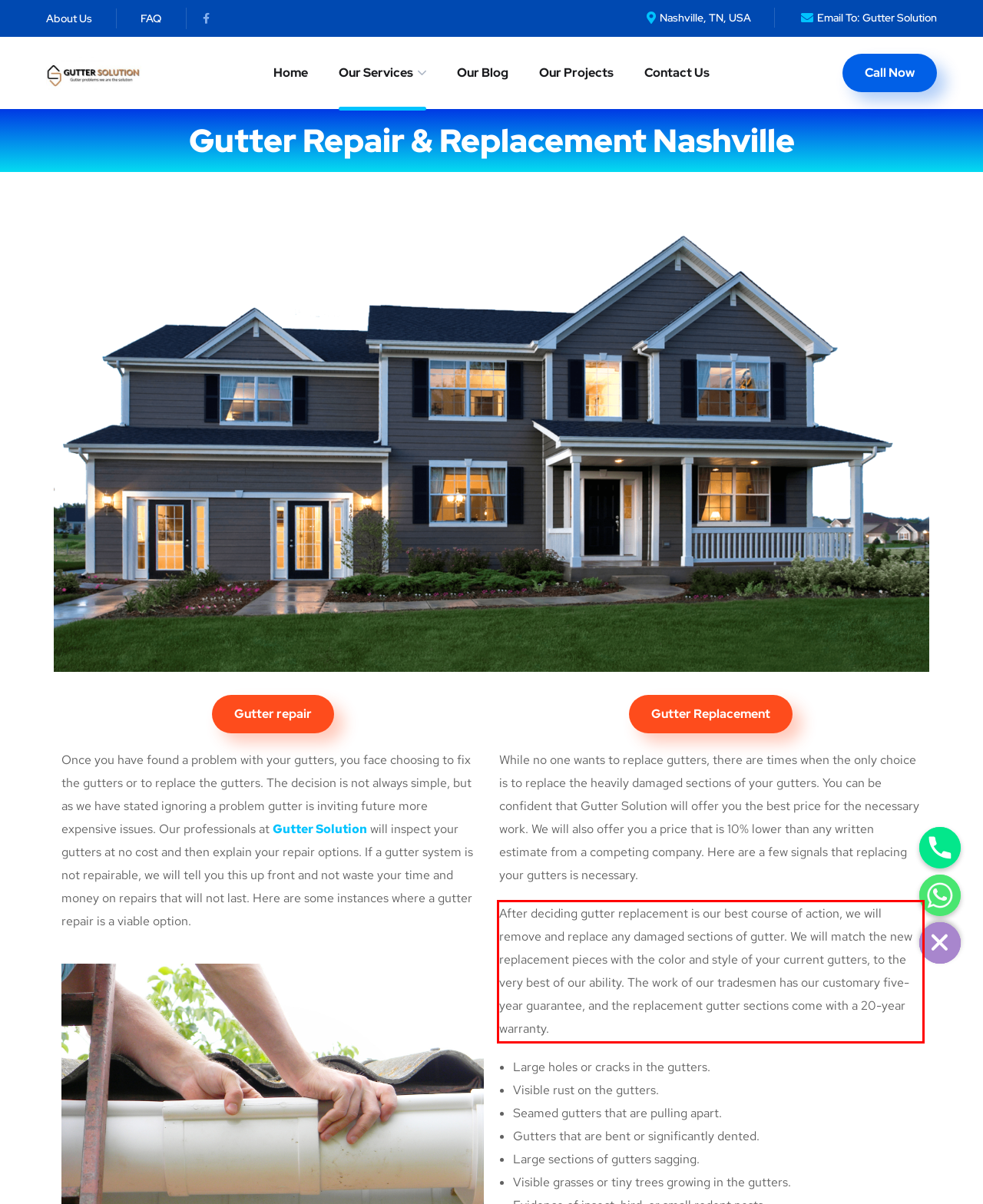Please identify and extract the text from the UI element that is surrounded by a red bounding box in the provided webpage screenshot.

After deciding gutter replacement is our best course of action, we will remove and replace any damaged sections of gutter. We will match the new replacement pieces with the color and style of your current gutters, to the very best of our ability. The work of our tradesmen has our customary five-year guarantee, and the replacement gutter sections come with a 20-year warranty.